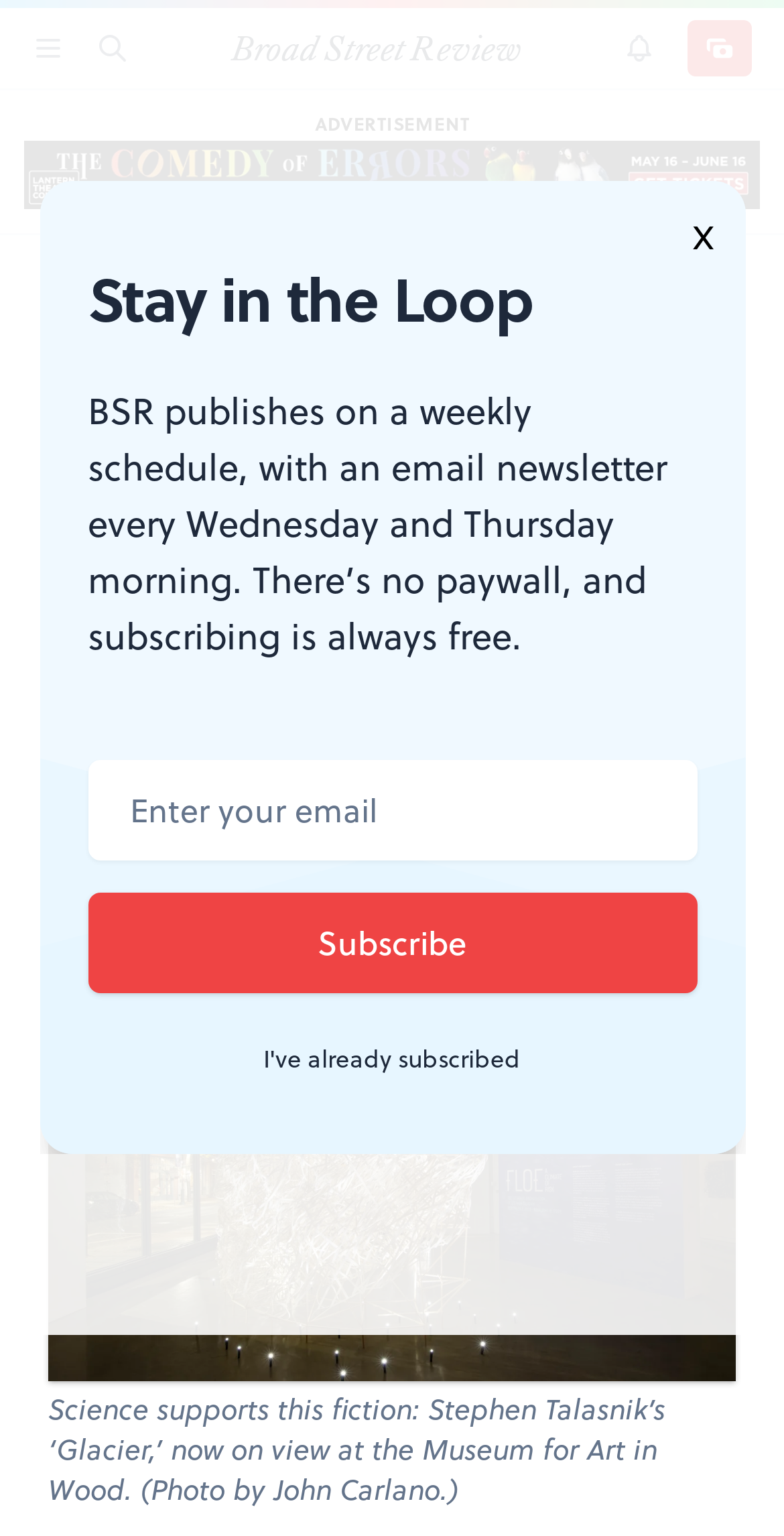Reply to the question with a single word or phrase:
What is the author of the article?

Pamela J. Forsythe